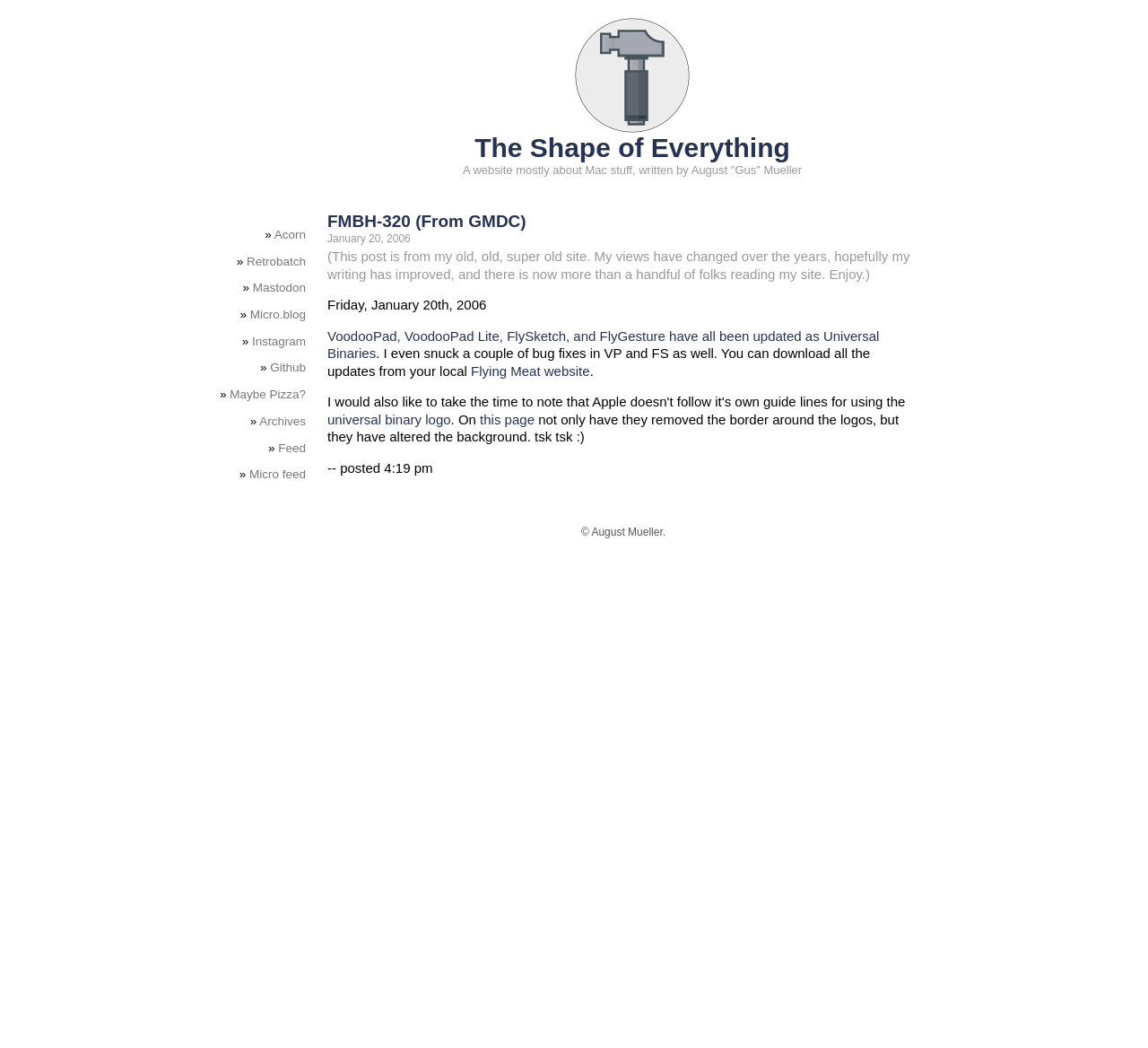Can you provide the bounding box coordinates for the element that should be clicked to implement the instruction: "View the Feed"?

[0.242, 0.421, 0.266, 0.434]